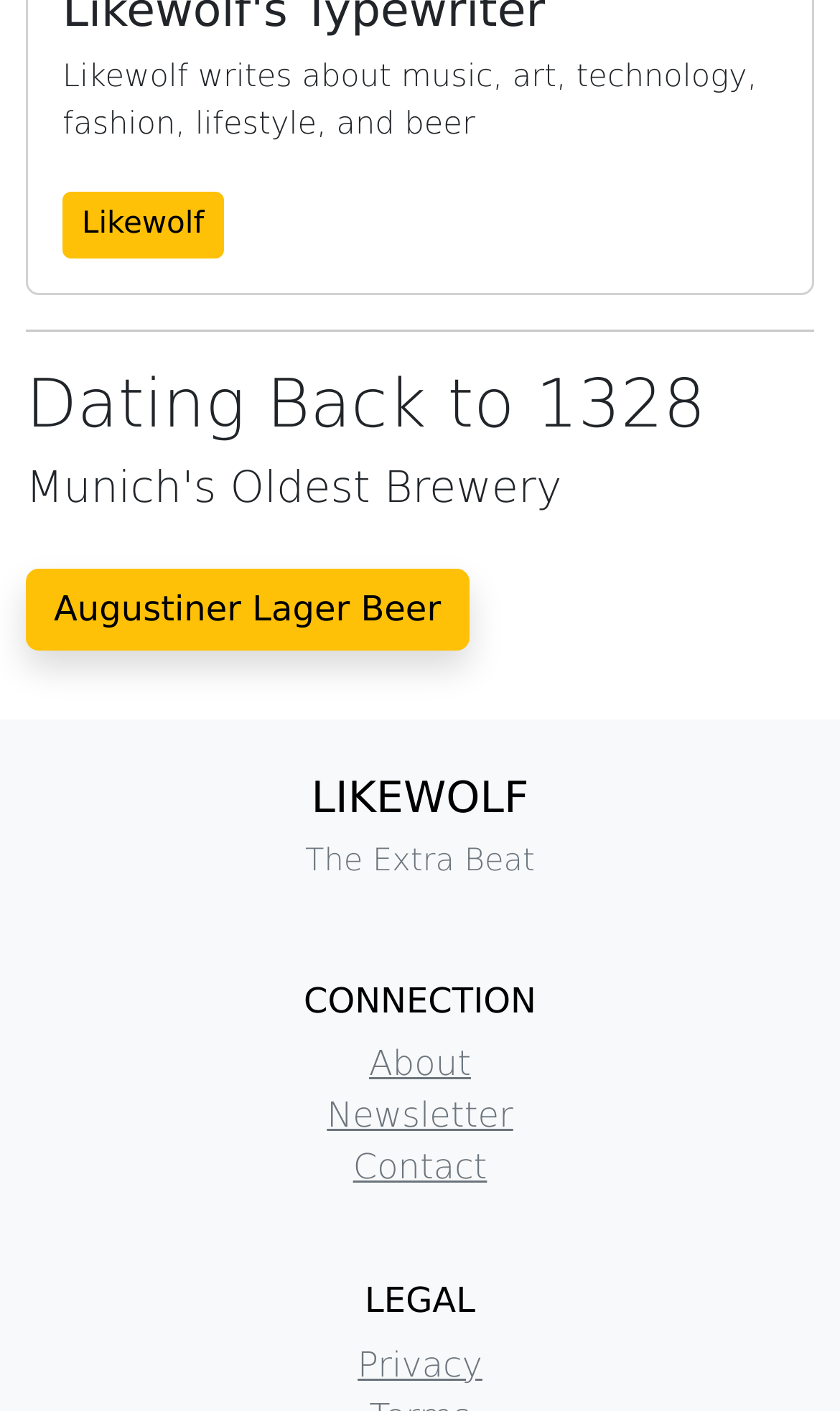Provide your answer in a single word or phrase: 
What is the name of the blog?

Likewolf